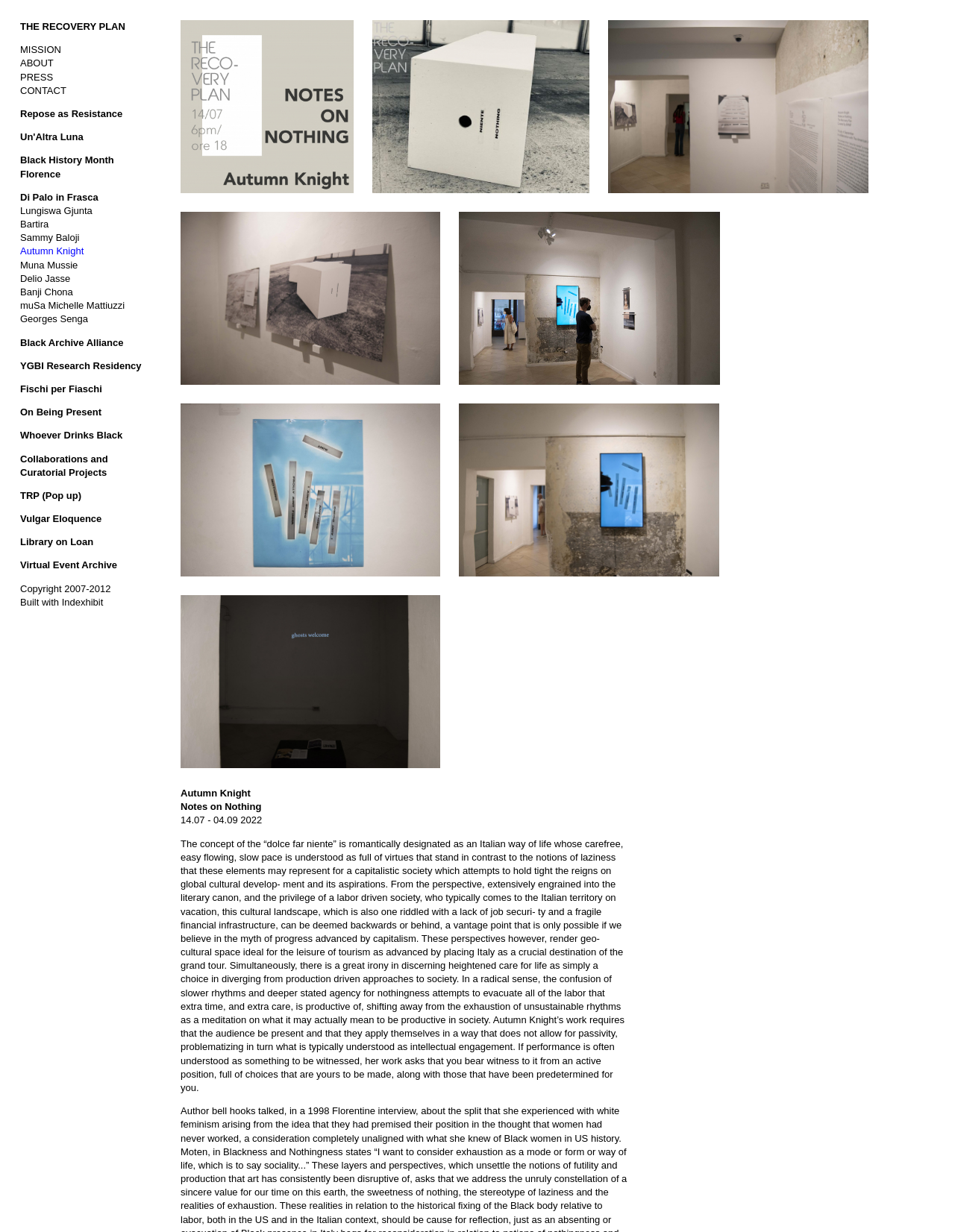Determine the bounding box coordinates of the clickable region to follow the instruction: "Click on the 'CONTACT' link".

[0.021, 0.069, 0.069, 0.078]